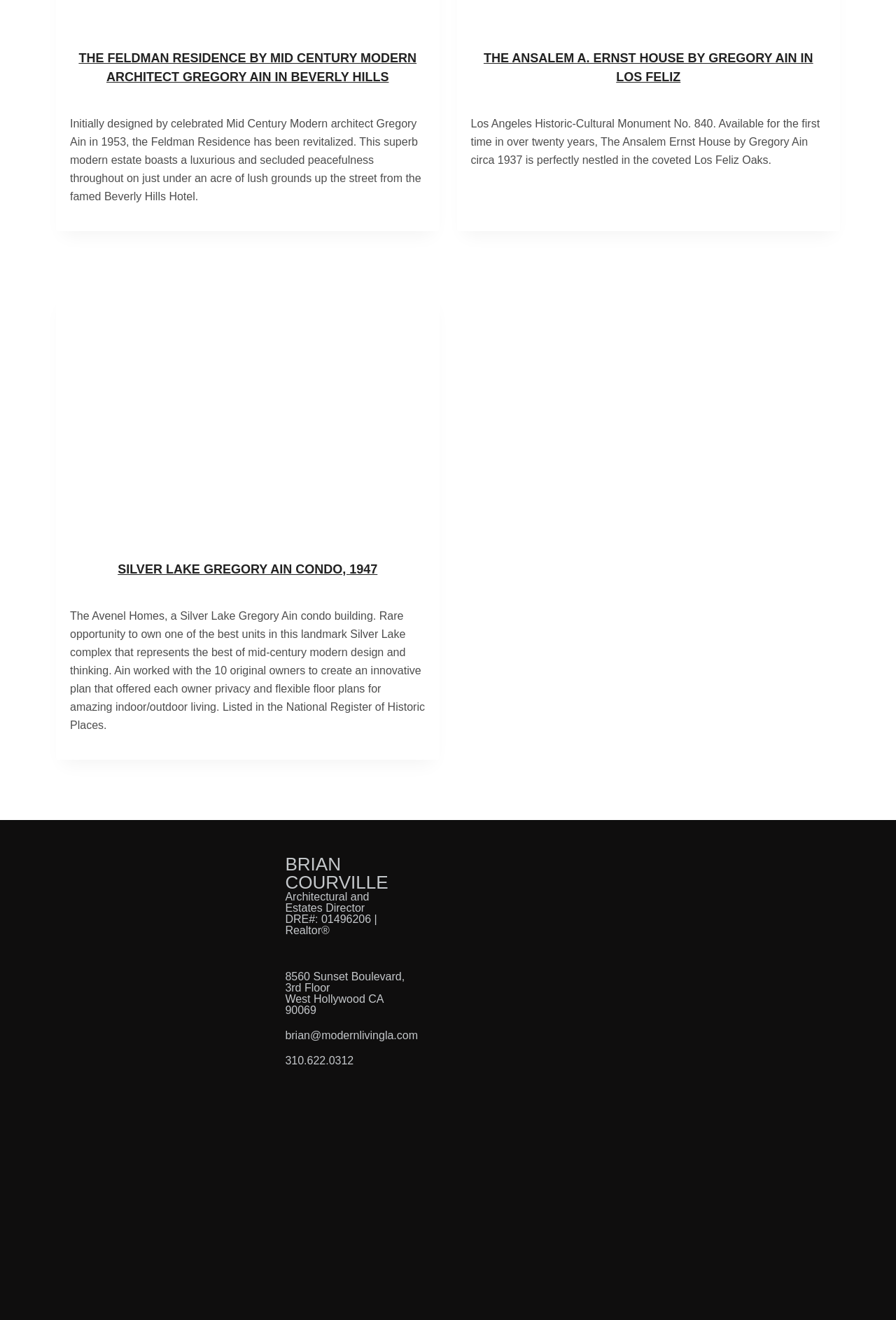Answer the question briefly using a single word or phrase: 
What type of architecture is featured on this webpage?

Mid Century Modern